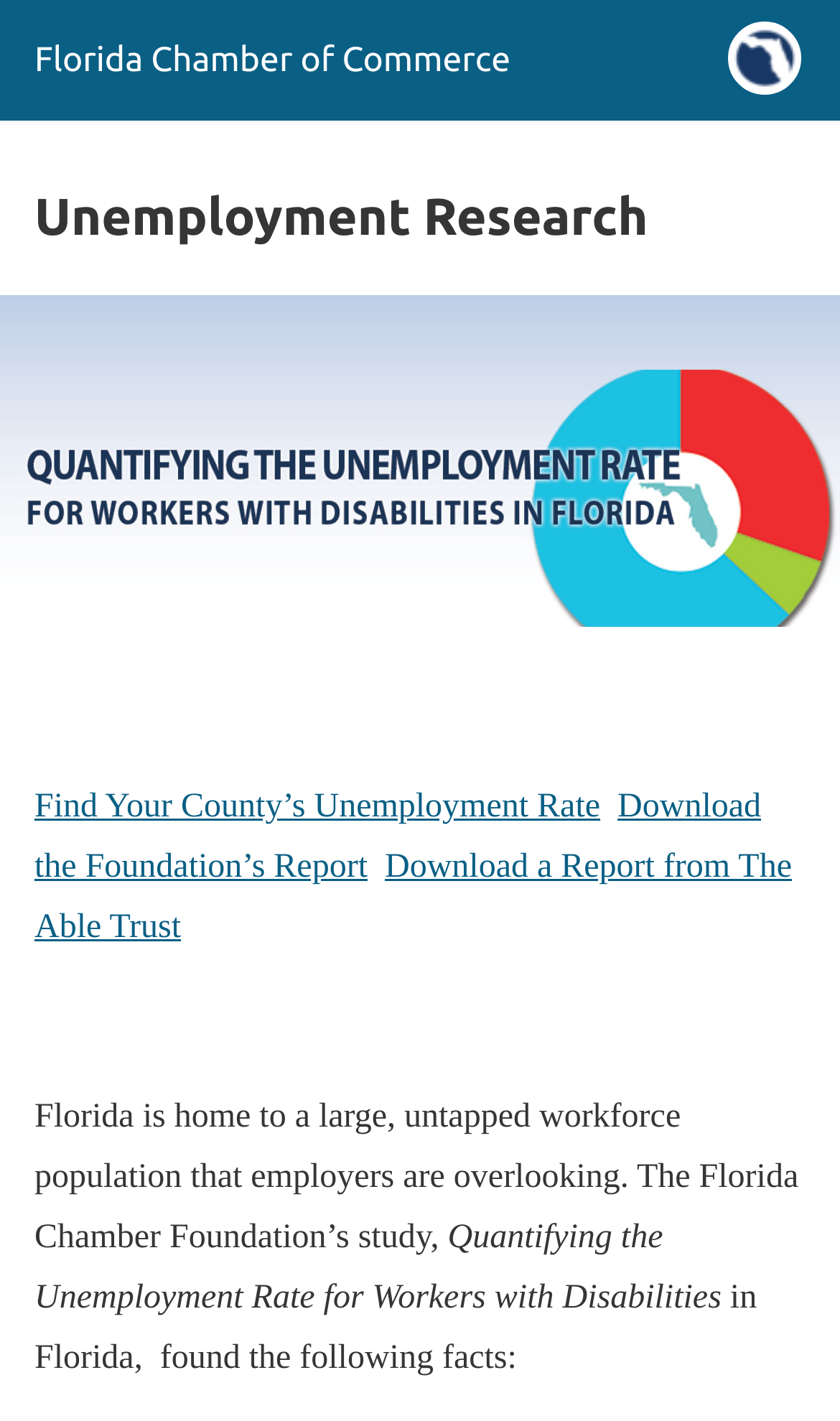What is the purpose of the webpage?
Please answer the question with a single word or phrase, referencing the image.

To provide unemployment rate information